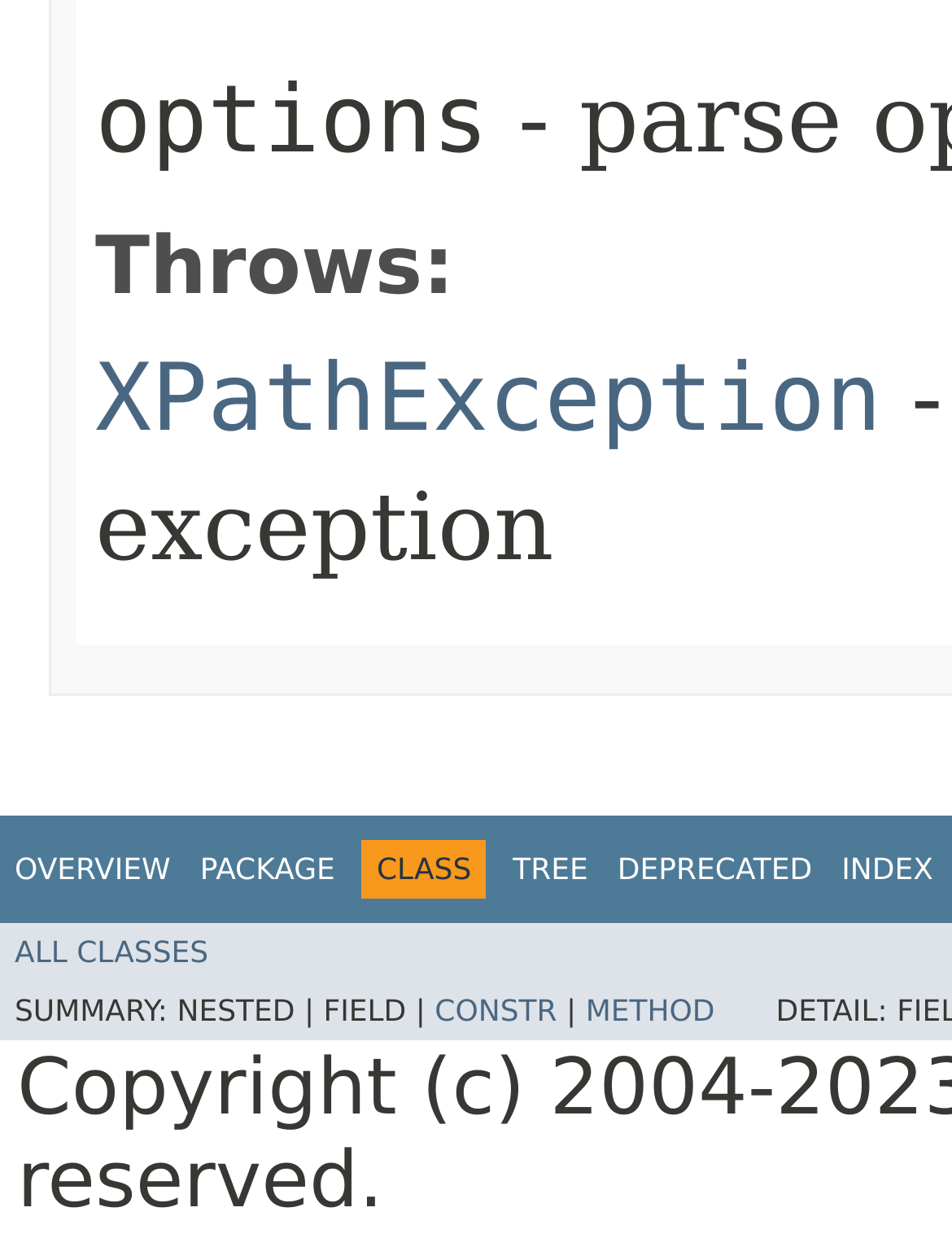Please find the bounding box for the following UI element description. Provide the coordinates in (top-left x, top-left y, bottom-right x, bottom-right y) format, with values between 0 and 1: All Classes

[0.015, 0.687, 0.219, 0.714]